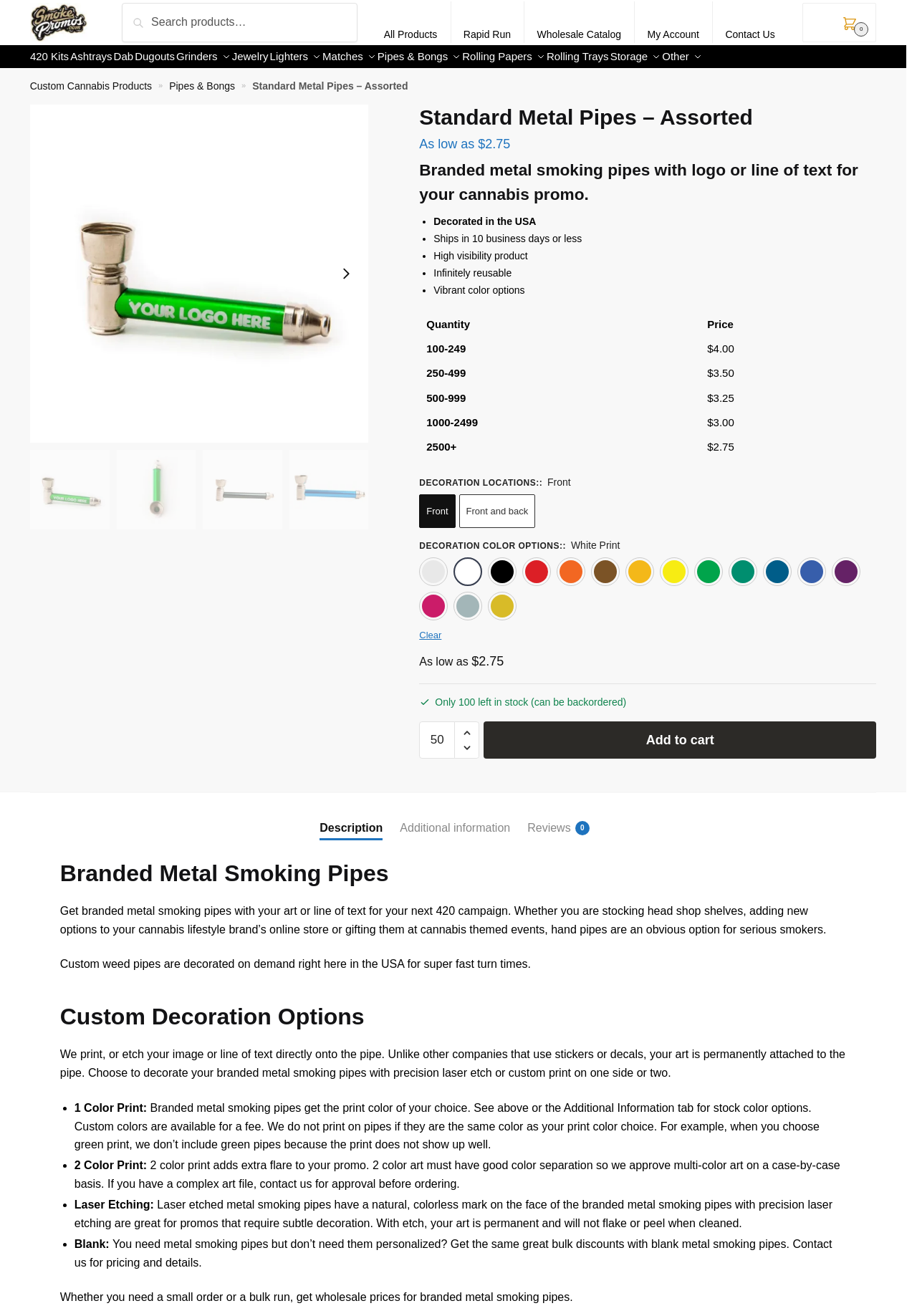Provide a brief response to the question using a single word or phrase: 
What is the location of the decoration?

Front or back